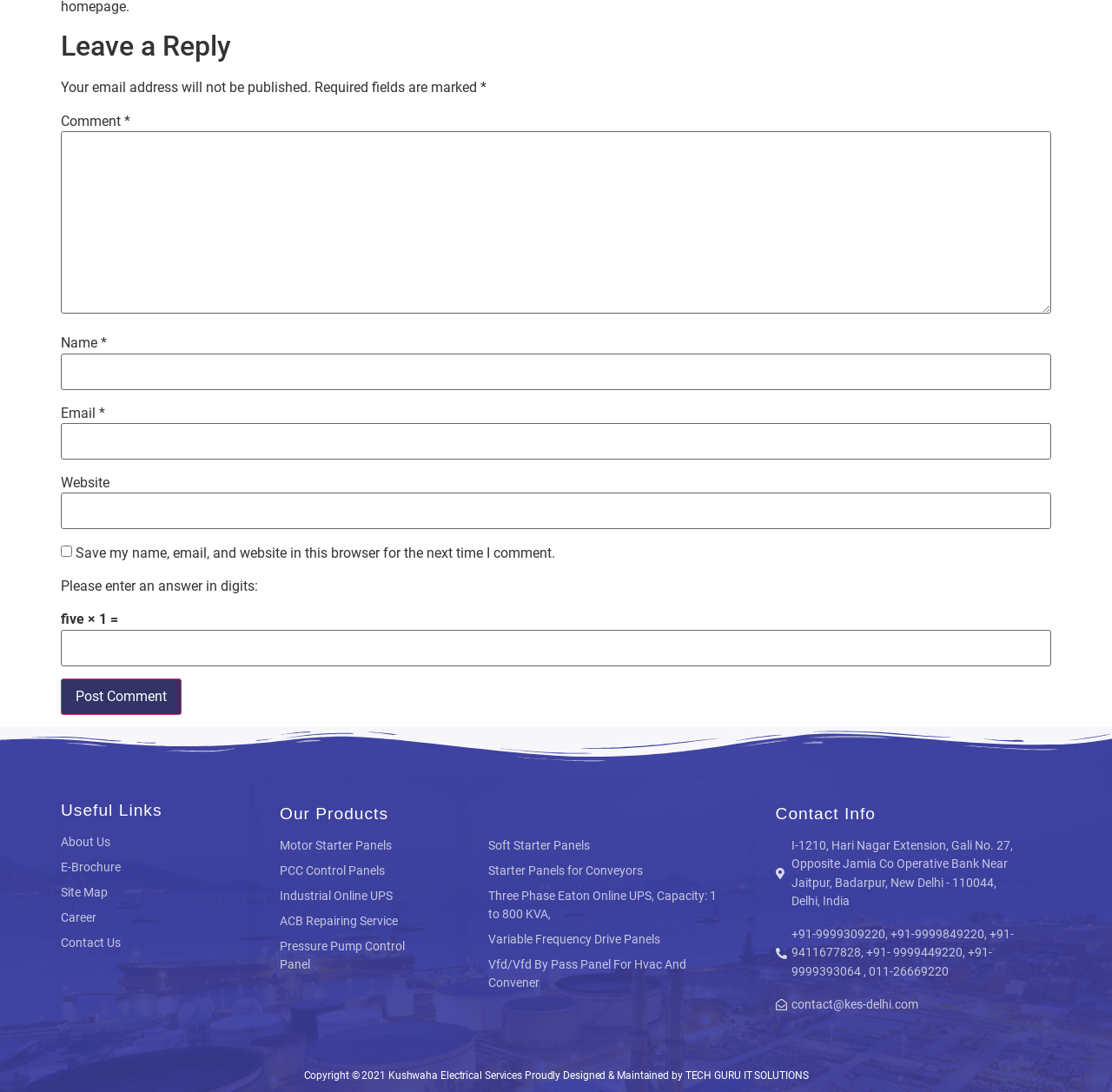Can you give a comprehensive explanation to the question given the content of the image?
What type of products does the company offer?

The webpage has links to various products such as Motor Starter Panels, PCC Control Panels, Industrial Online UPS, and more, indicating that the company offers electrical services and products.